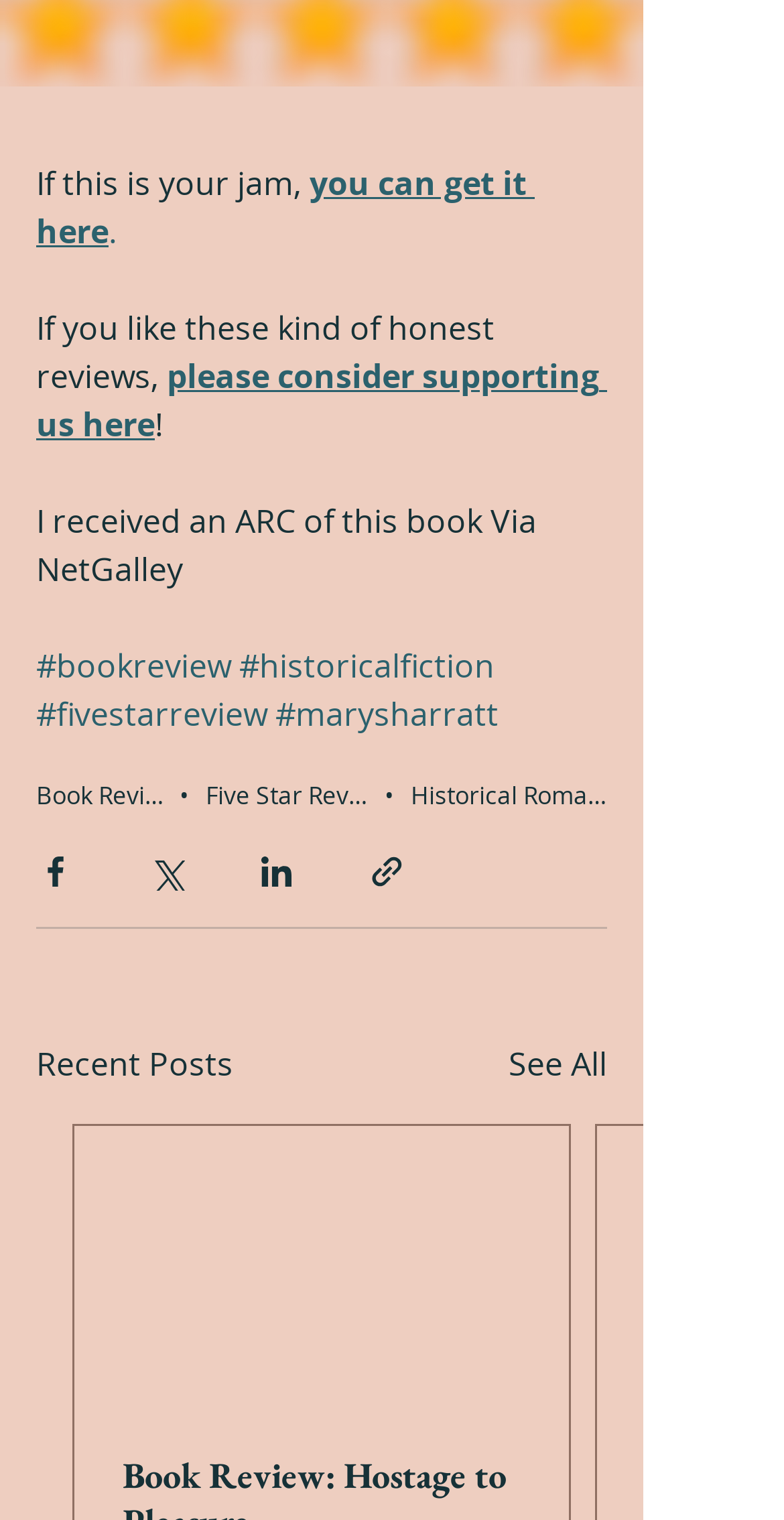Please find the bounding box coordinates of the element that you should click to achieve the following instruction: "Click on the 'Five Star Review' link". The coordinates should be presented as four float numbers between 0 and 1: [left, top, right, bottom].

[0.262, 0.512, 0.493, 0.533]